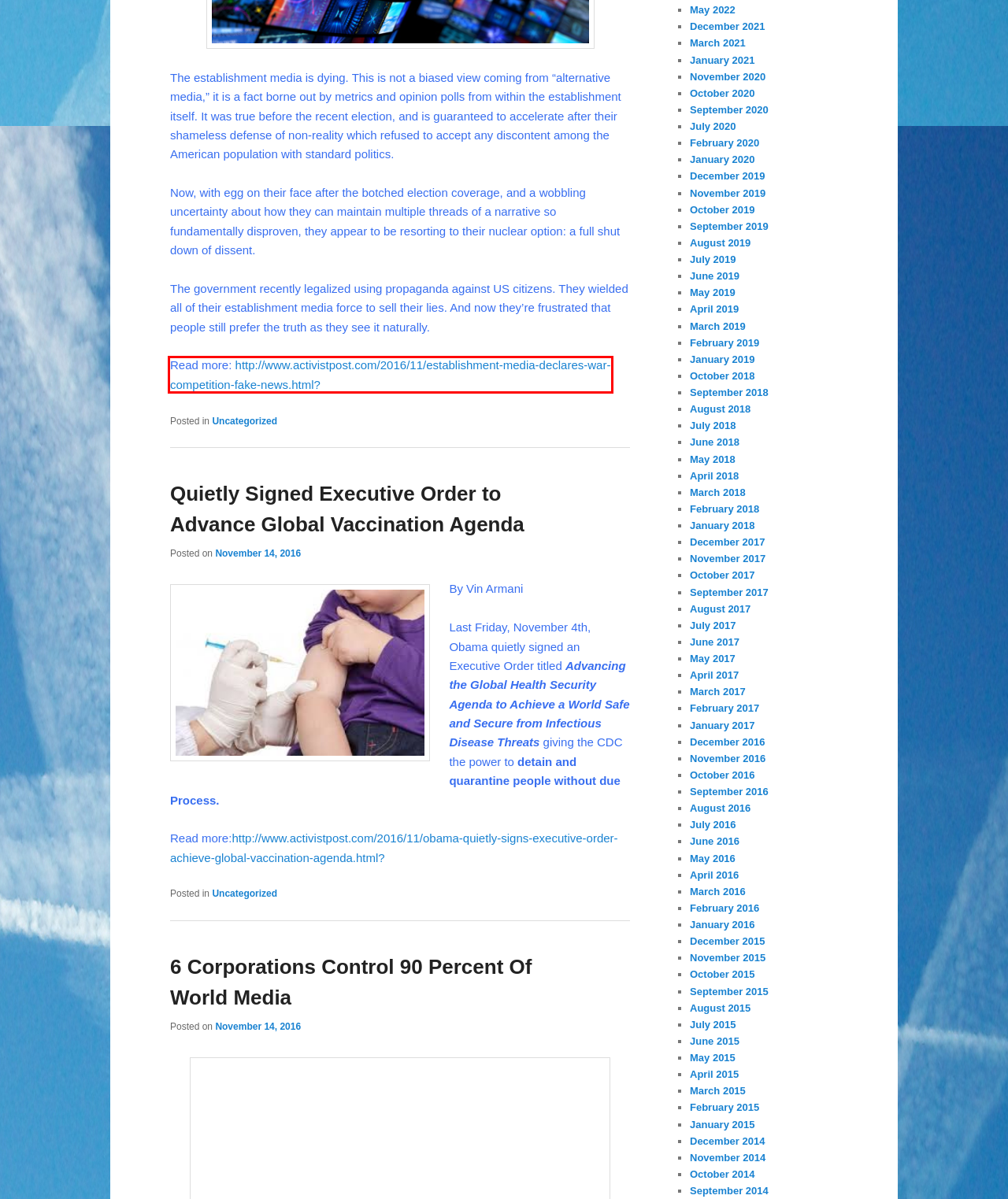Check out the screenshot of a webpage with a red rectangle bounding box. Select the best fitting webpage description that aligns with the new webpage after clicking the element inside the bounding box. Here are the candidates:
A. Obama Quietly Signs Executive Order to Achieve Global Vaccination Agenda
B. April | 2015 | RUSH FM
C. July | 2018 | RUSH FM
D. Establishment Media Declares War On Their Competition as "Fake News"
E. July | 2017 | RUSH FM
F. April | 2019 | RUSH FM
G. April | 2017 | RUSH FM
H. August | 2018 | RUSH FM

D